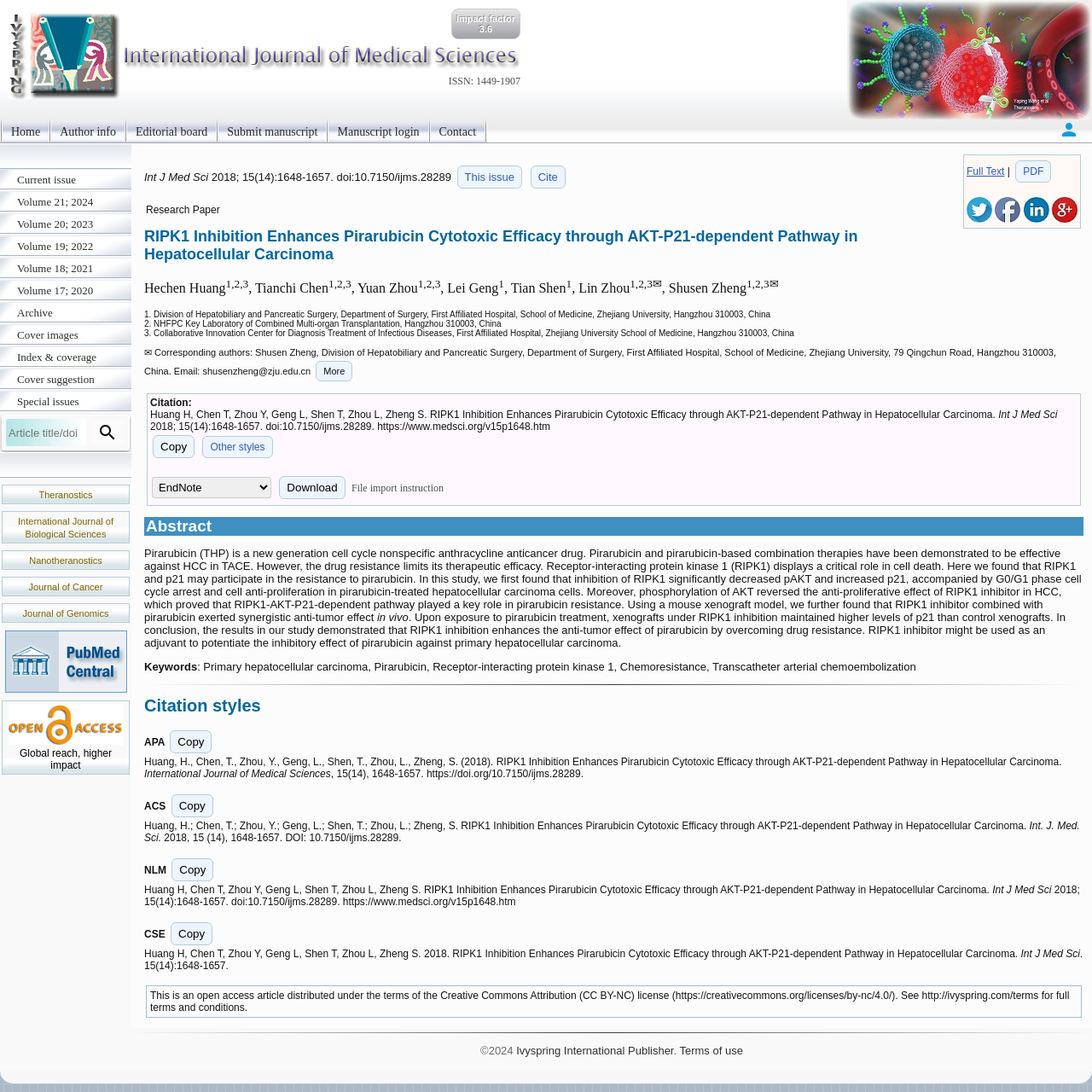Find the UI element described as: "Volume 19; 2022" and predict its bounding box coordinates. Ensure the coordinates are four float numbers between 0 and 1, [left, top, right, bottom].

[0.0, 0.216, 0.12, 0.236]